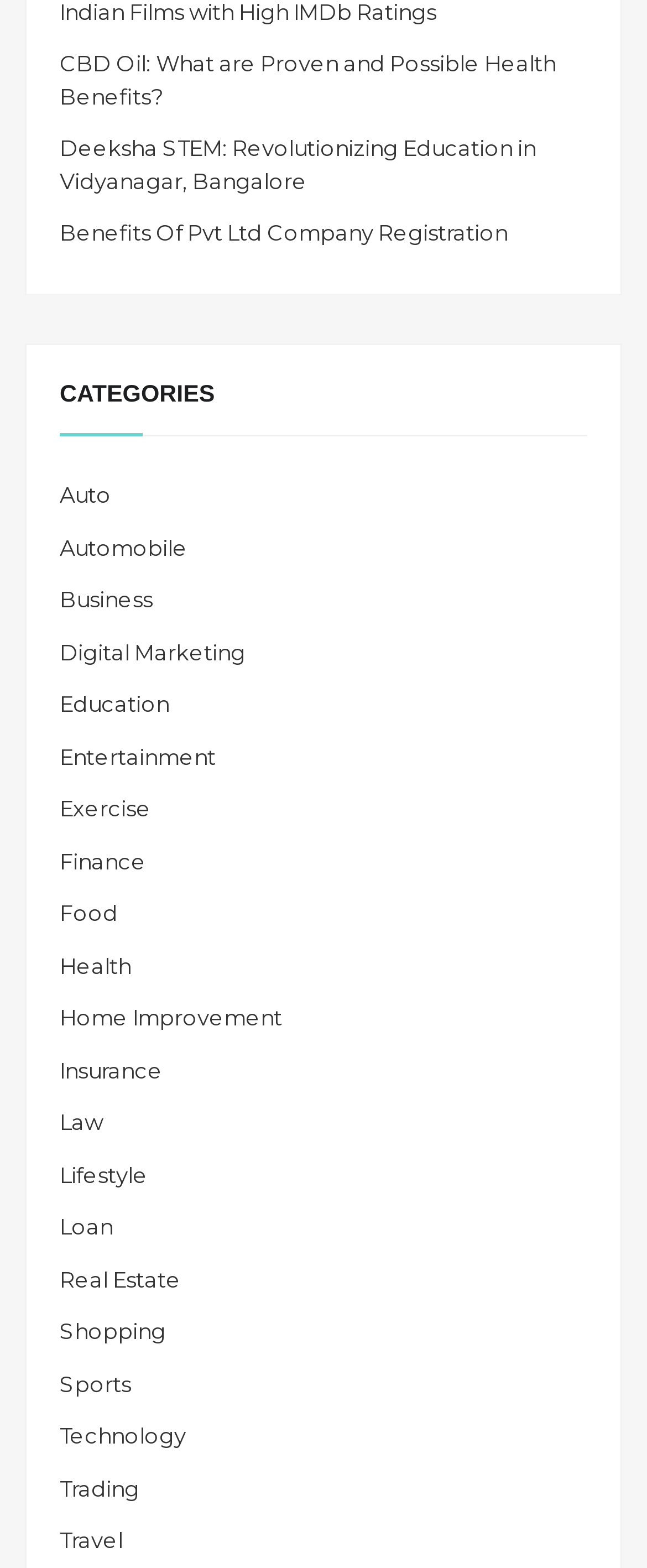Please give the bounding box coordinates of the area that should be clicked to fulfill the following instruction: "Select the 'Health' category". The coordinates should be in the format of four float numbers from 0 to 1, i.e., [left, top, right, bottom].

[0.092, 0.607, 0.203, 0.624]